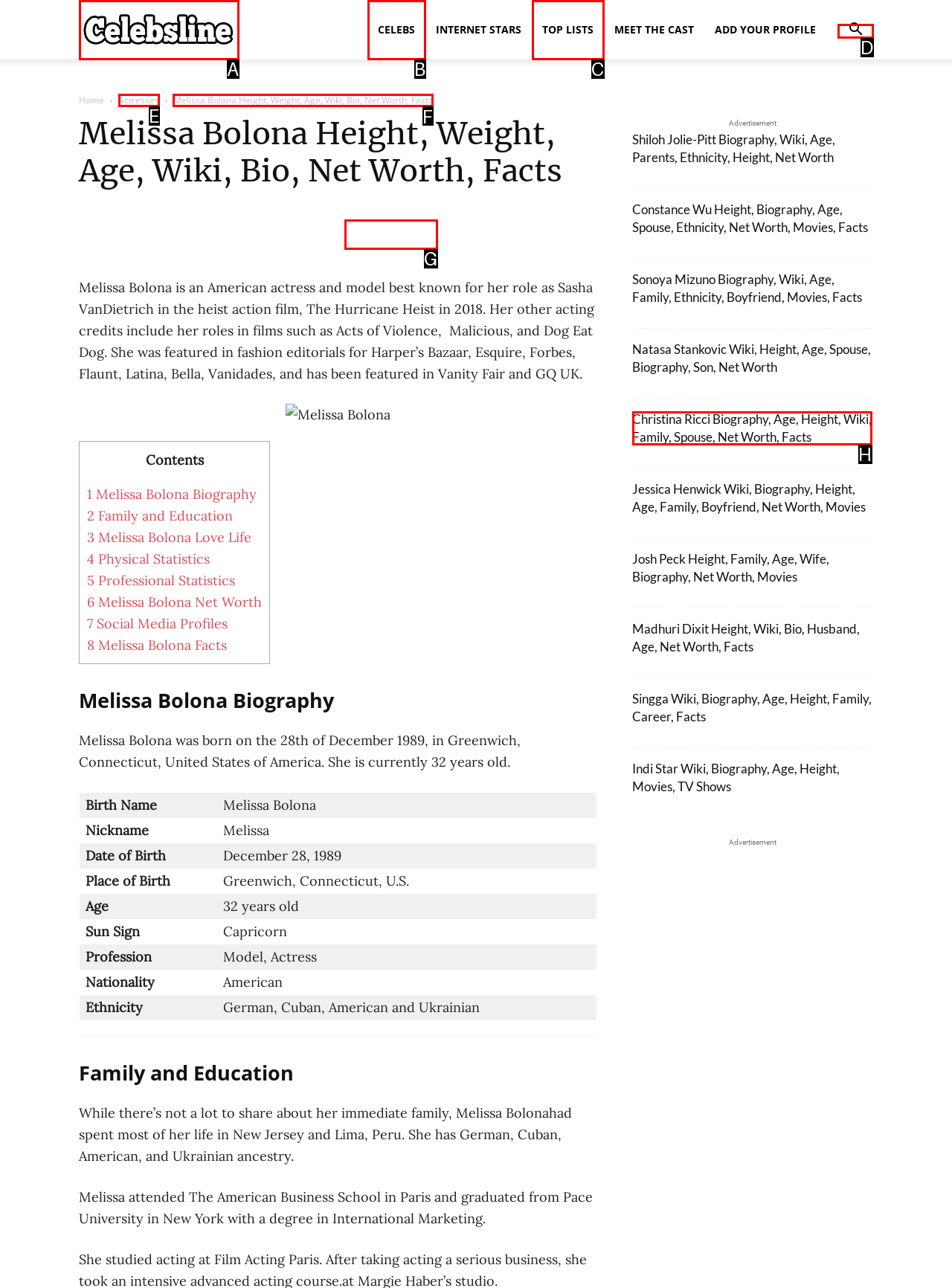Determine the letter of the UI element that you need to click to perform the task: Check Melissa Bolona's biography.
Provide your answer with the appropriate option's letter.

F